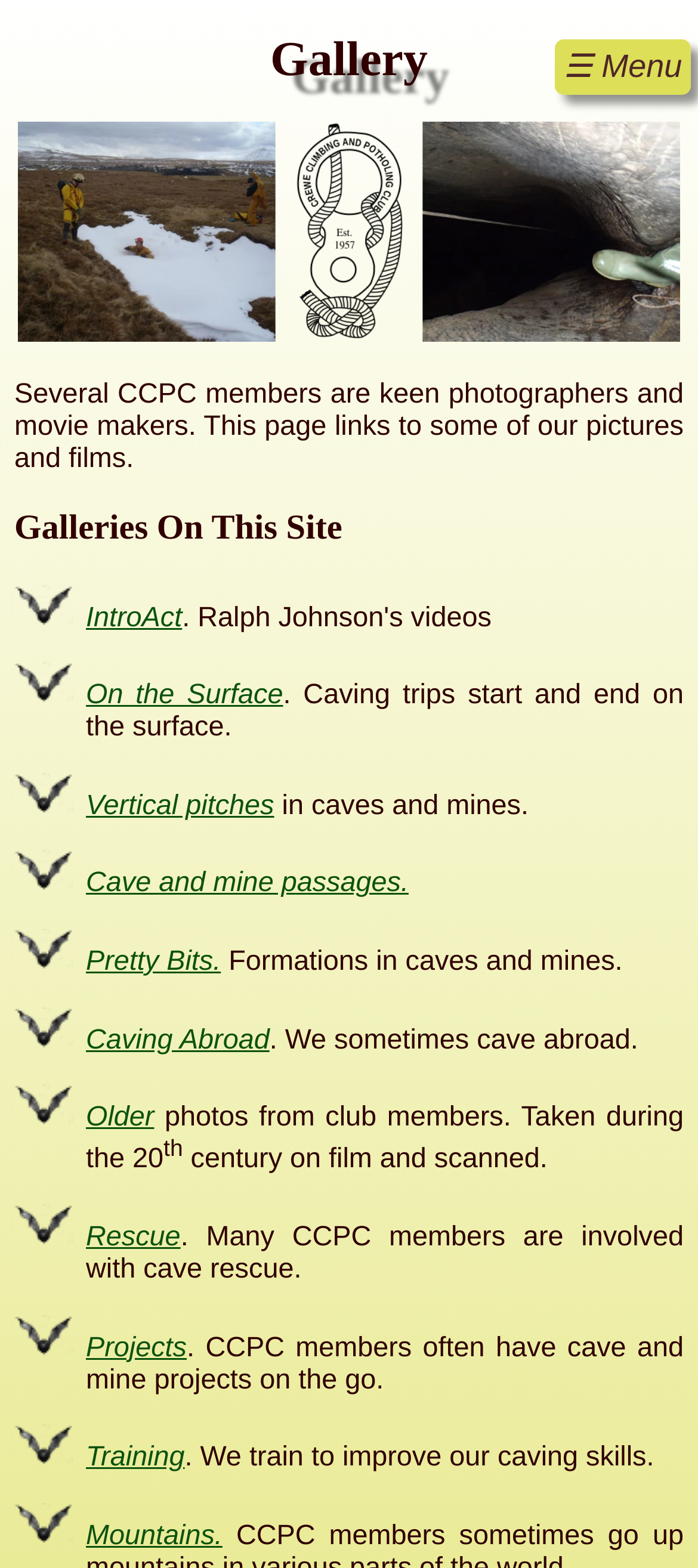Determine the bounding box coordinates of the region that needs to be clicked to achieve the task: "View IntroAct gallery".

[0.123, 0.384, 0.261, 0.404]